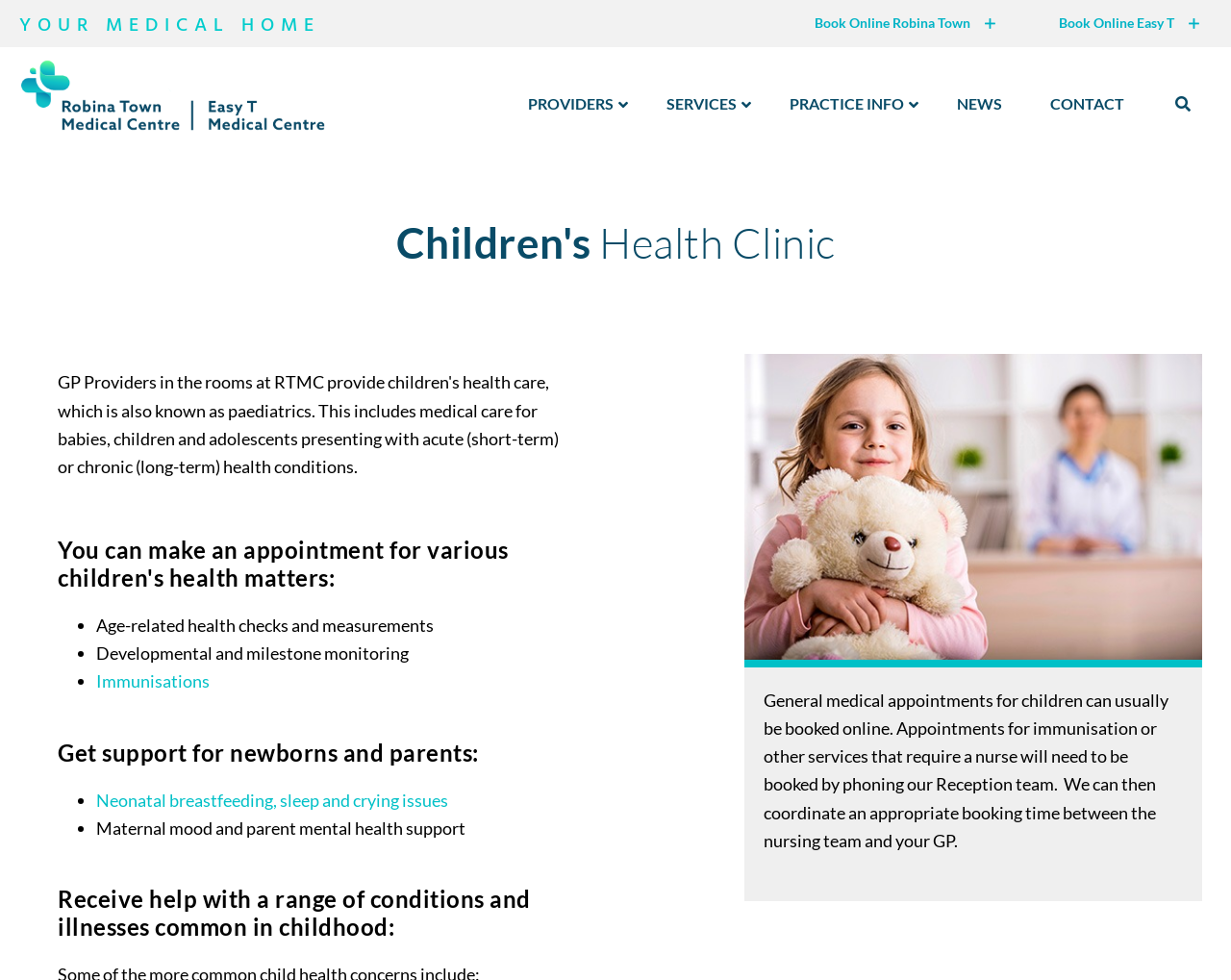Determine the bounding box coordinates of the region to click in order to accomplish the following instruction: "View providers". Provide the coordinates as four float numbers between 0 and 1, specifically [left, top, right, bottom].

[0.413, 0.082, 0.518, 0.131]